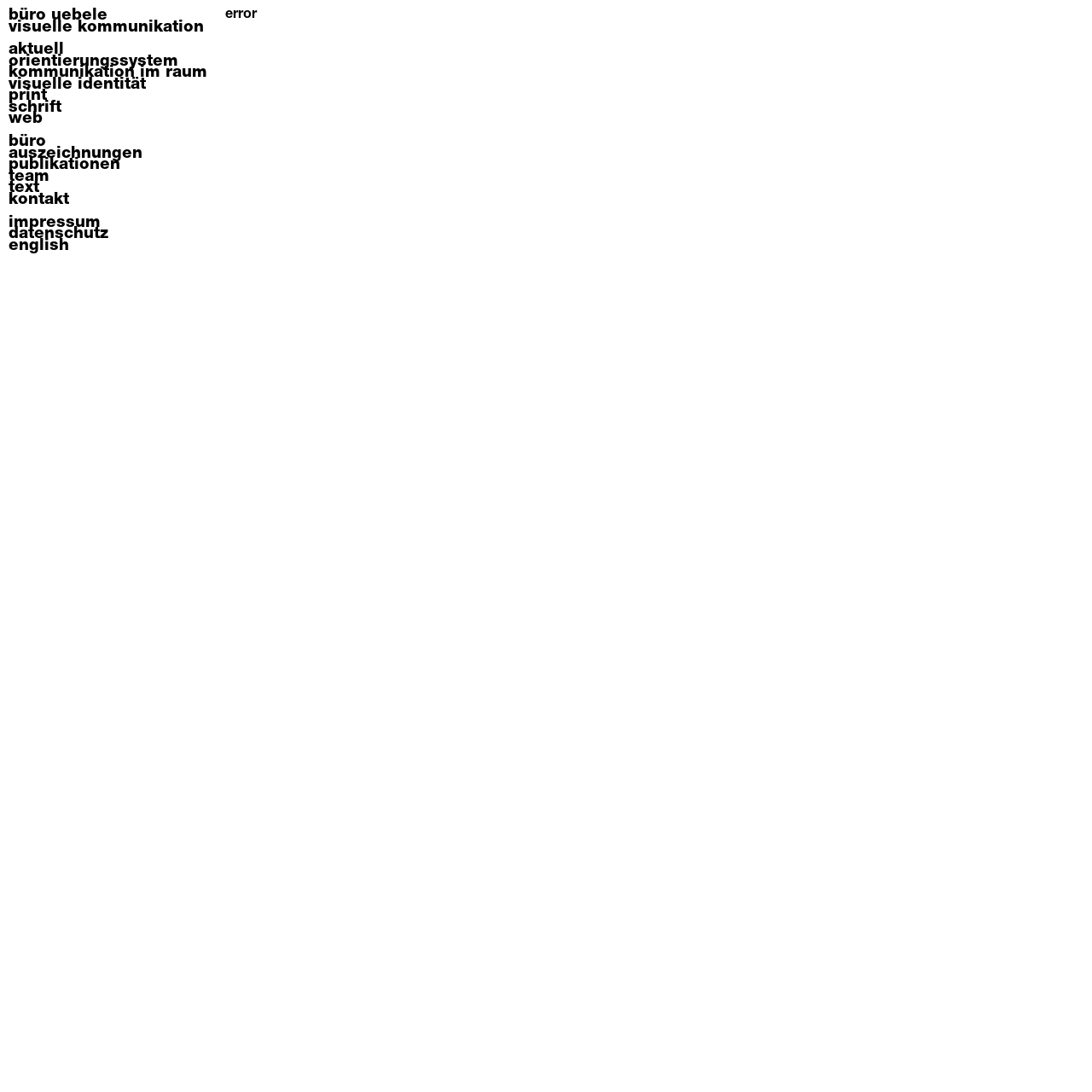Use a single word or phrase to answer the question: How many links are there on the webpage?

17